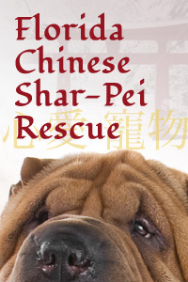What is the purpose of the organization in the image?
Using the image as a reference, answer the question in detail.

The image conveys a warm and inviting atmosphere, reflecting the love and care the rescue provides for the dogs, highlighting their mission to find loving homes for Shar-Peis in need.